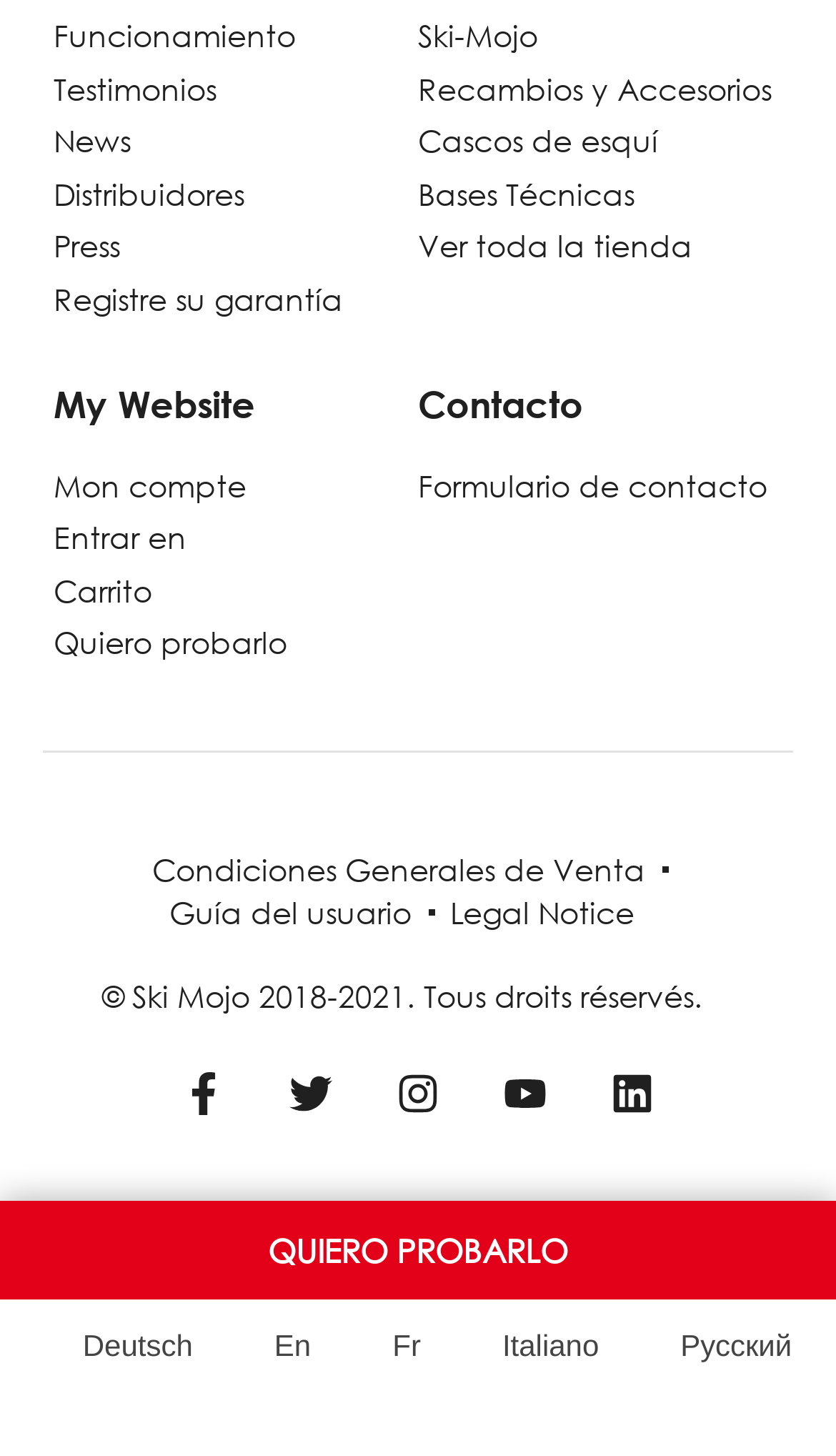Bounding box coordinates must be specified in the format (top-left x, top-left y, bottom-right x, bottom-right y). All values should be floating point numbers between 0 and 1. What are the bounding box coordinates of the UI element described as: Linkedin

[0.731, 0.736, 0.782, 0.766]